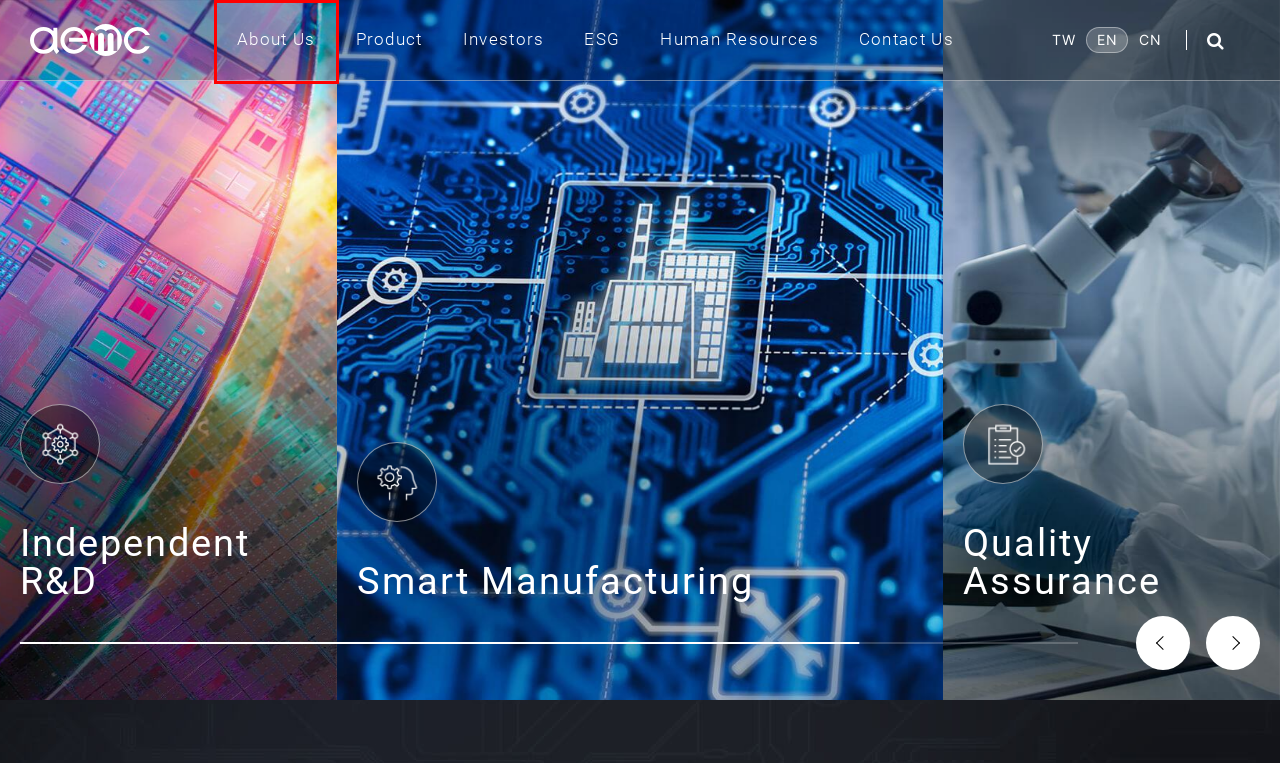Examine the screenshot of the webpage, which has a red bounding box around a UI element. Select the webpage description that best fits the new webpage after the element inside the red bounding box is clicked. Here are the choices:
A. 新應材公司20週年，變更英文名稱宣示再進化-Advanced Echem Materials Company Ltd.
B. 新應材公司響應「森愛桃園 桃園生態城市造林計畫」以實際行動愛護地球-Advanced Echem Materials Company Ltd.
C. Human Resources-Advanced Echem Materials Company Ltd.
D. Investors-Advanced Echem Materials Company Ltd.
E. About us-Advanced Echem Materials Company Ltd.
F. ESG-Advanced Echem Materials Company Ltd.
G. Contact Us-Advanced Echem Materials Company Ltd.
H. Optical Components-Product-Advanced Echem Materials Company Ltd.

E